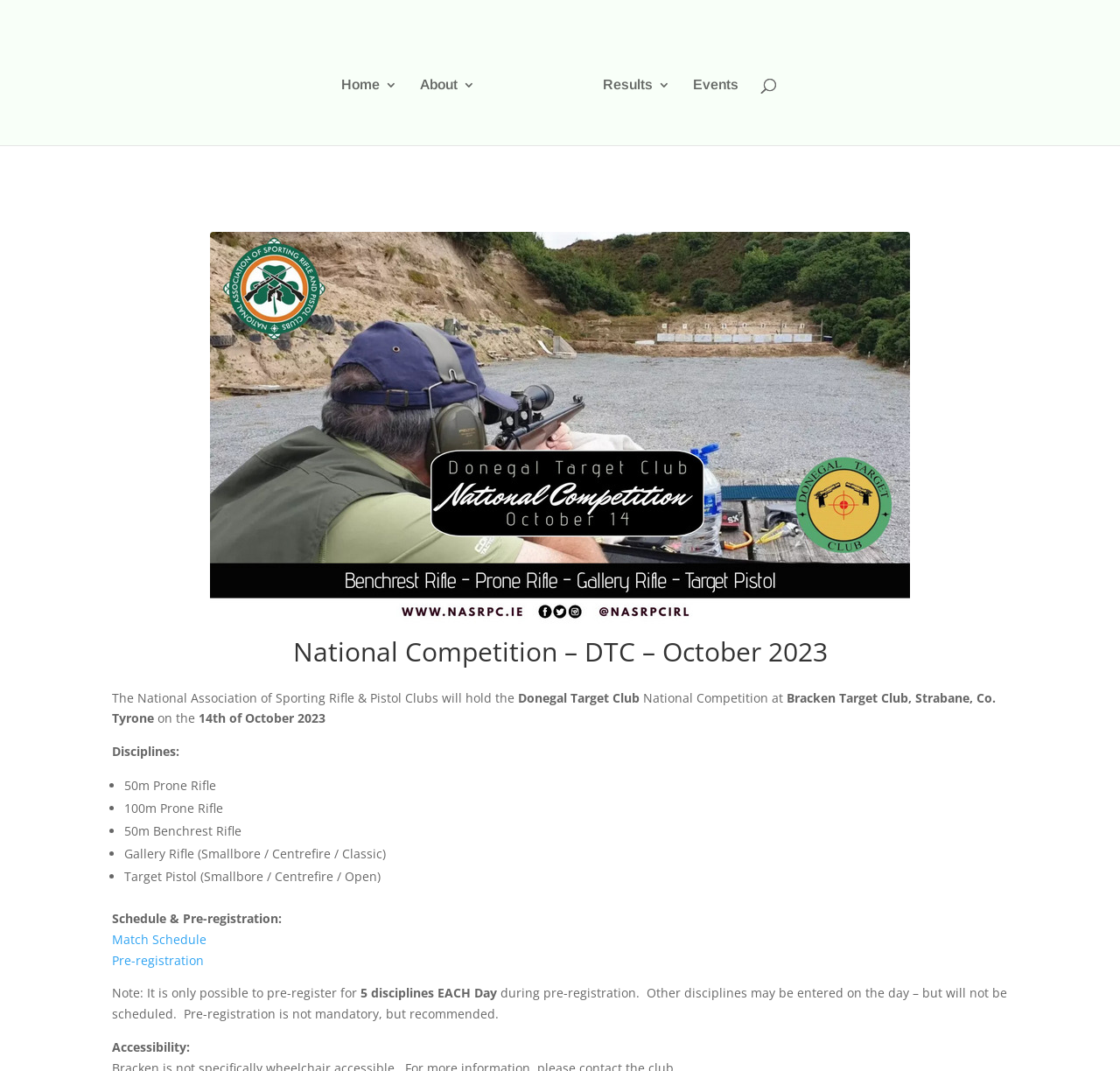What is the name of the club hosting the National Competition?
Please respond to the question with a detailed and informative answer.

The answer can be found in the StaticText element with the text 'The National Association of Sporting Rifle & Pistol Clubs will hold the Donegal Target Club National Competition at...' which indicates that the Donegal Target Club is the host of the National Competition.